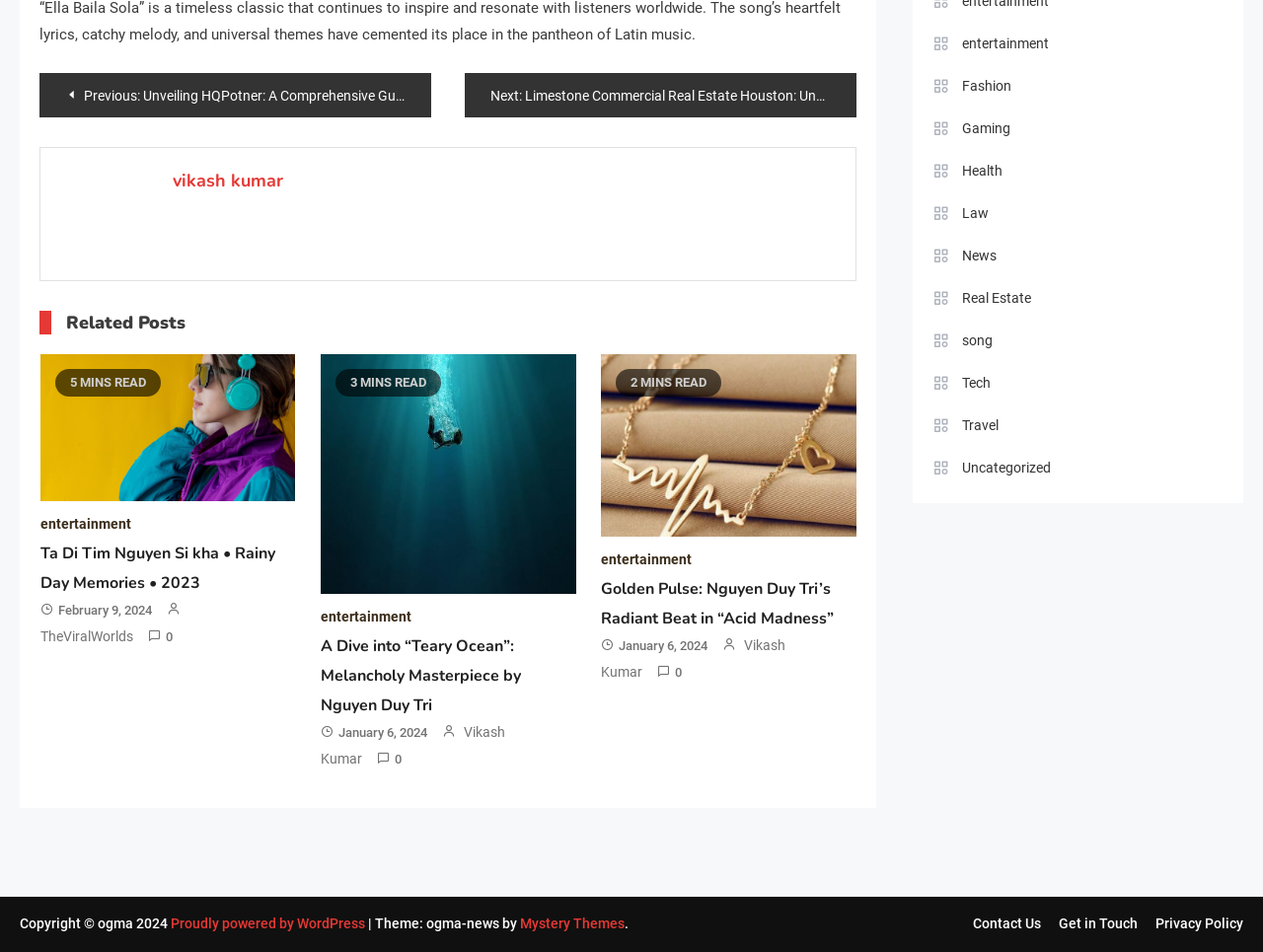What is the category of the third article?
Using the image as a reference, answer the question with a short word or phrase.

entertainment